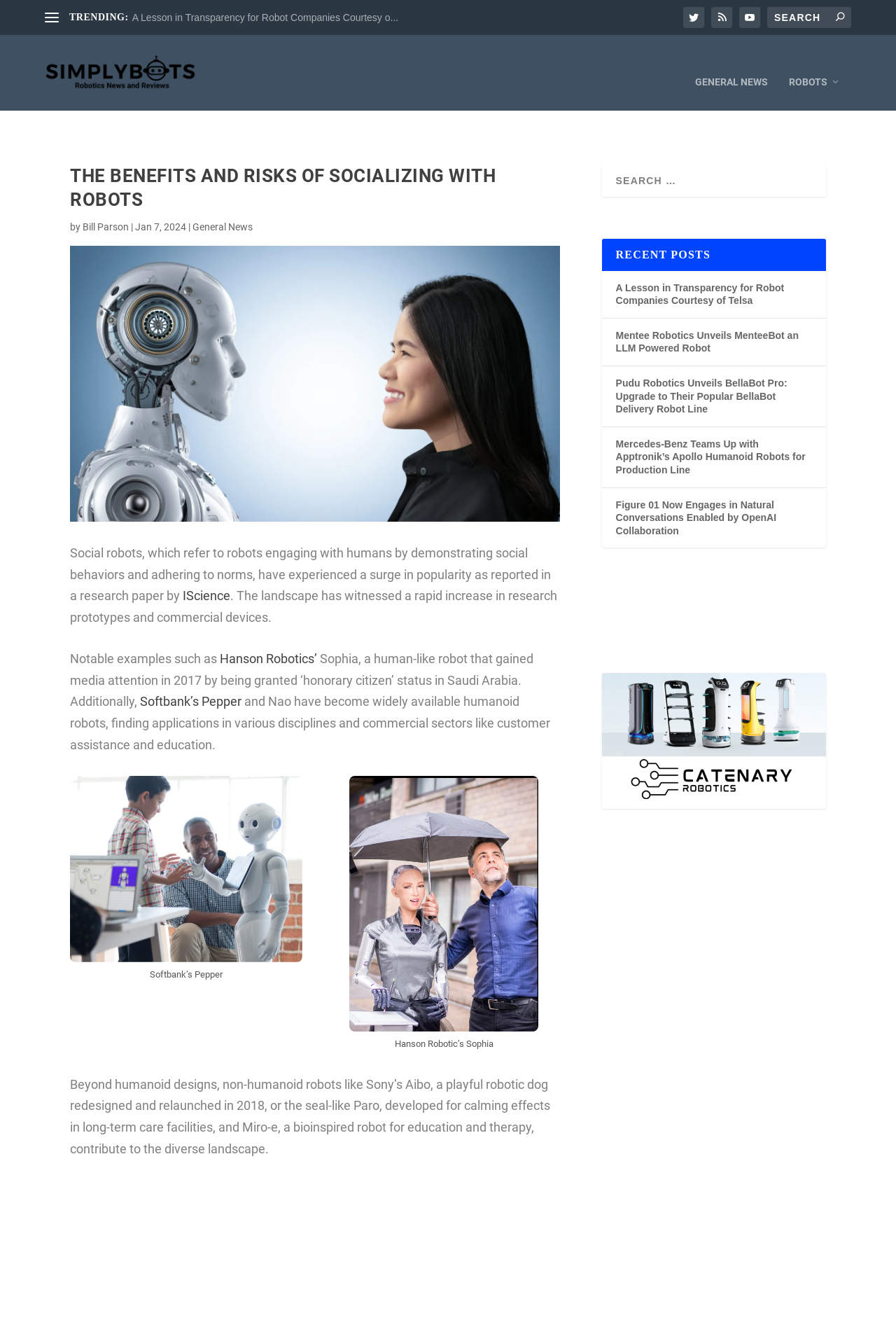Determine the main headline from the webpage and extract its text.

THE BENEFITS AND RISKS OF SOCIALIZING WITH ROBOTS